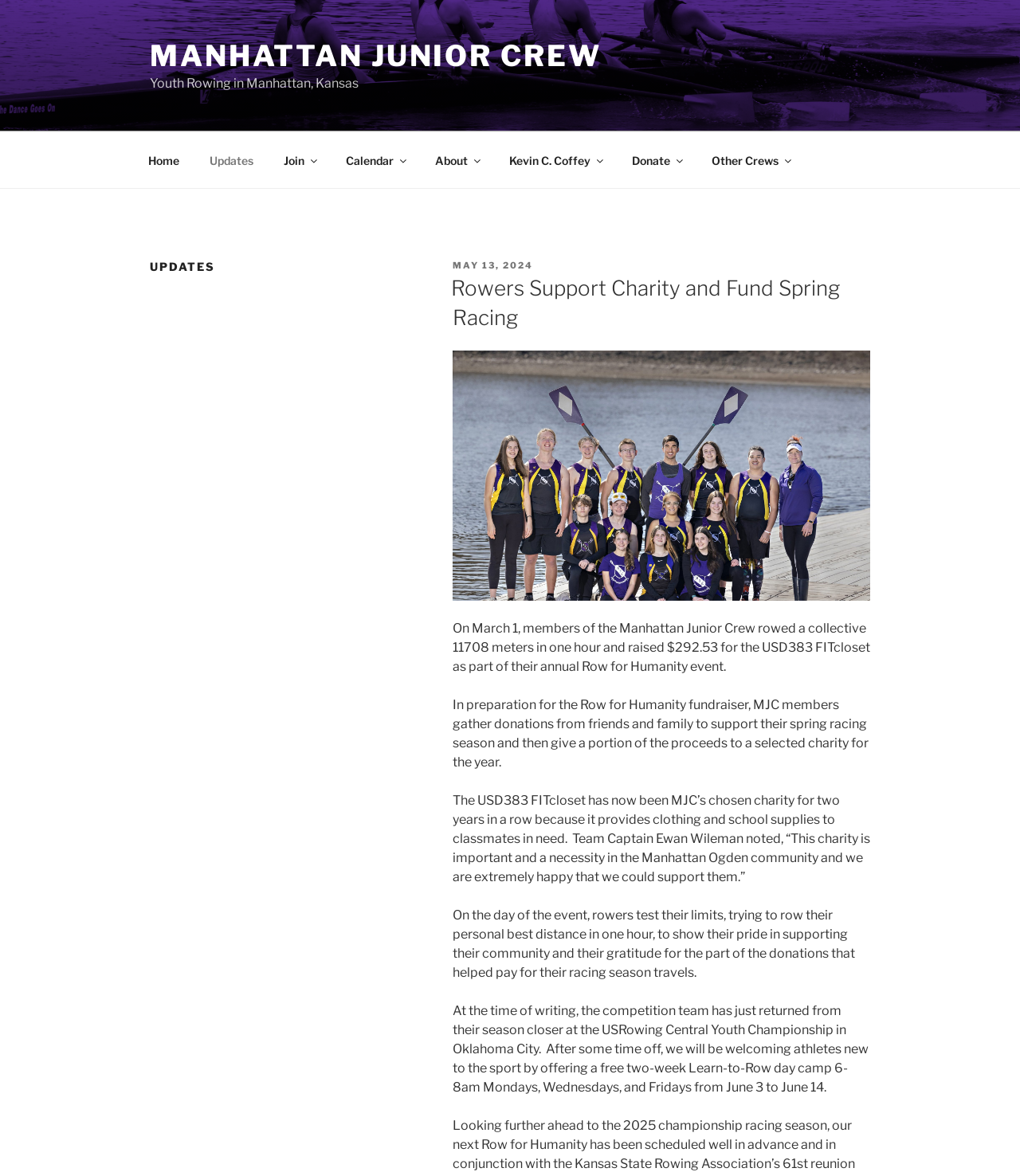Pinpoint the bounding box coordinates of the clickable area necessary to execute the following instruction: "Click on the Home link". The coordinates should be given as four float numbers between 0 and 1, namely [left, top, right, bottom].

[0.131, 0.12, 0.189, 0.153]